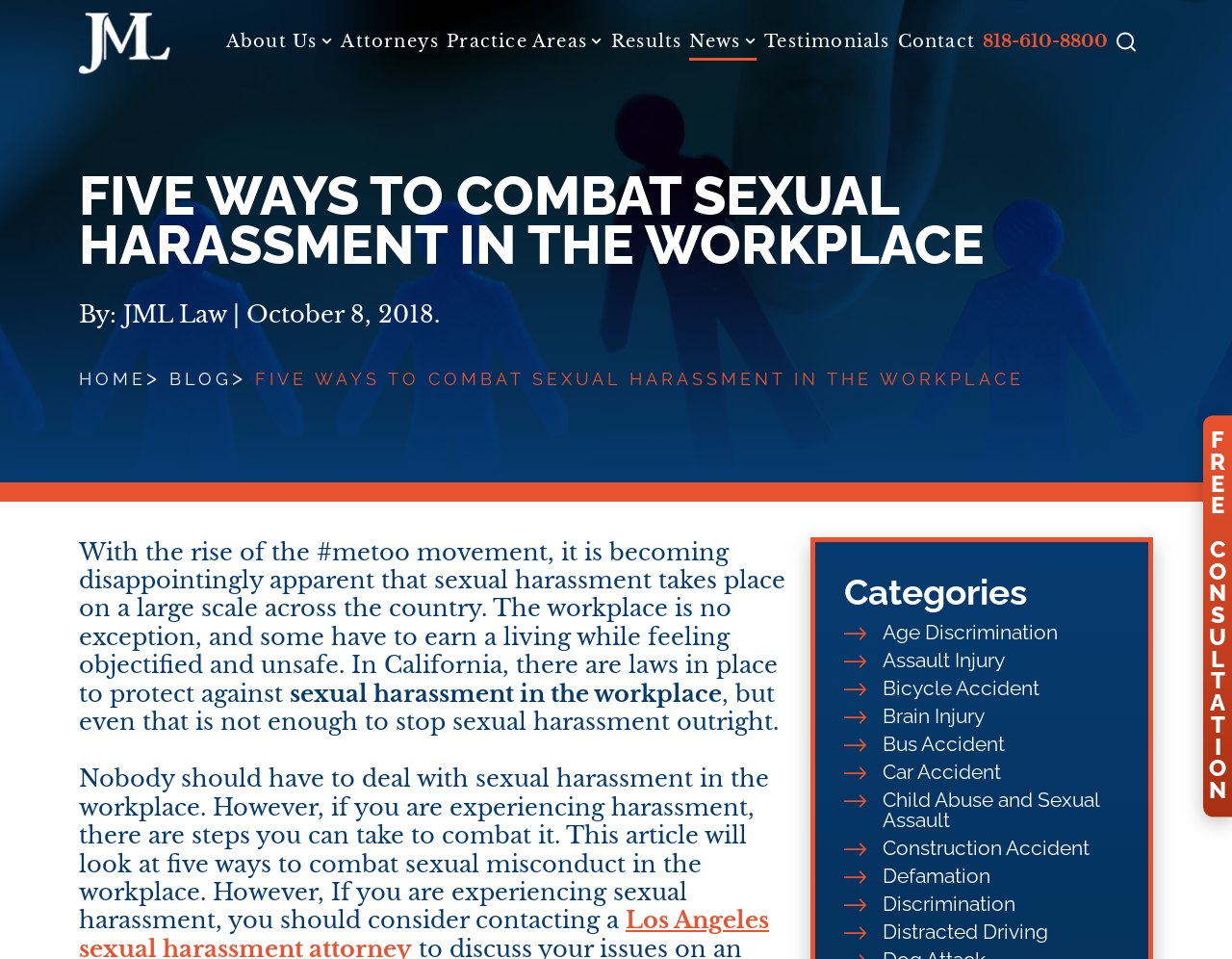Determine the bounding box coordinates of the element that should be clicked to execute the following command: "Search for a topic".

[0.906, 0.03, 0.922, 0.057]